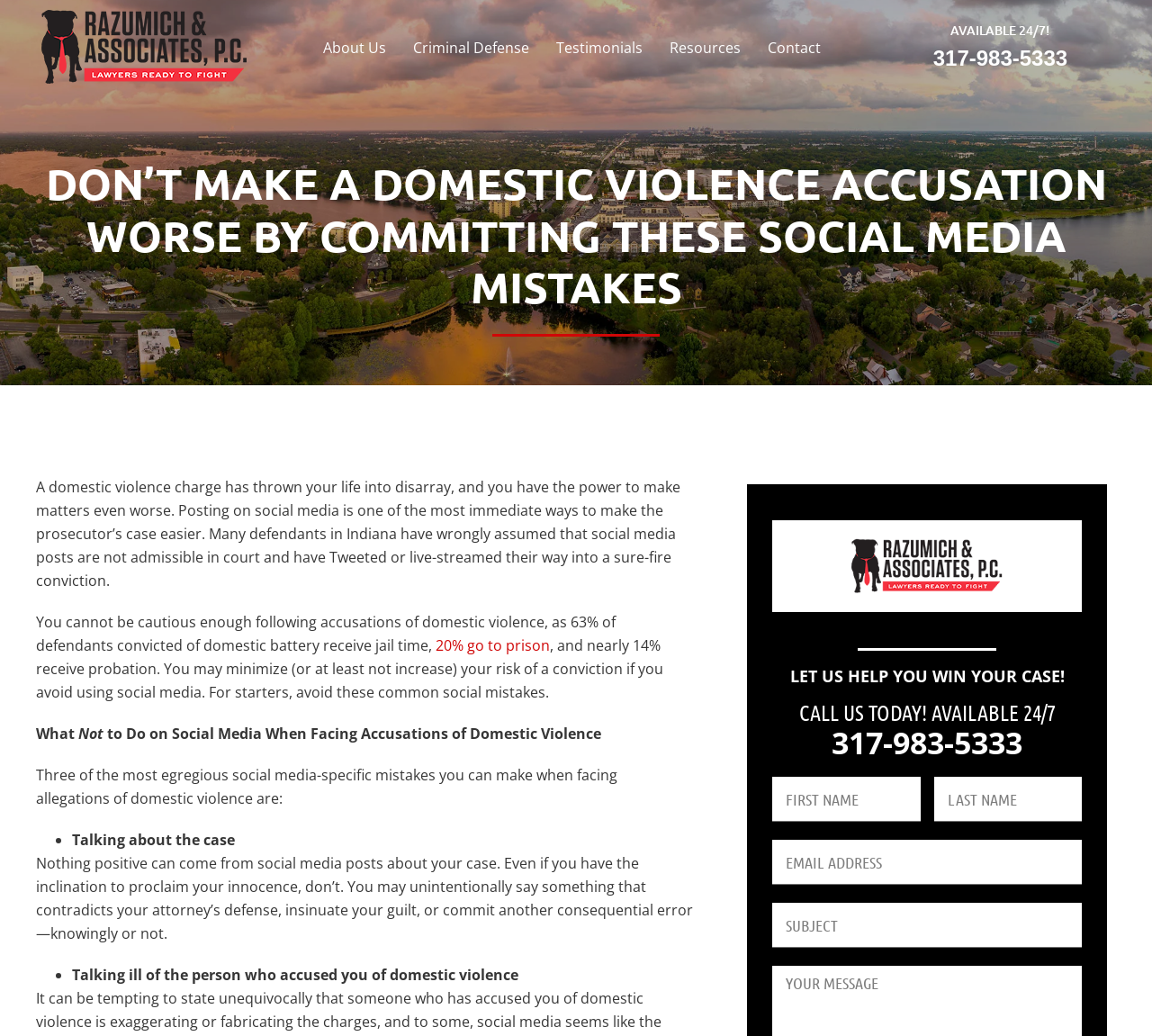Provide the bounding box coordinates of the section that needs to be clicked to accomplish the following instruction: "Click the '20% go to prison' link."

[0.378, 0.613, 0.477, 0.632]